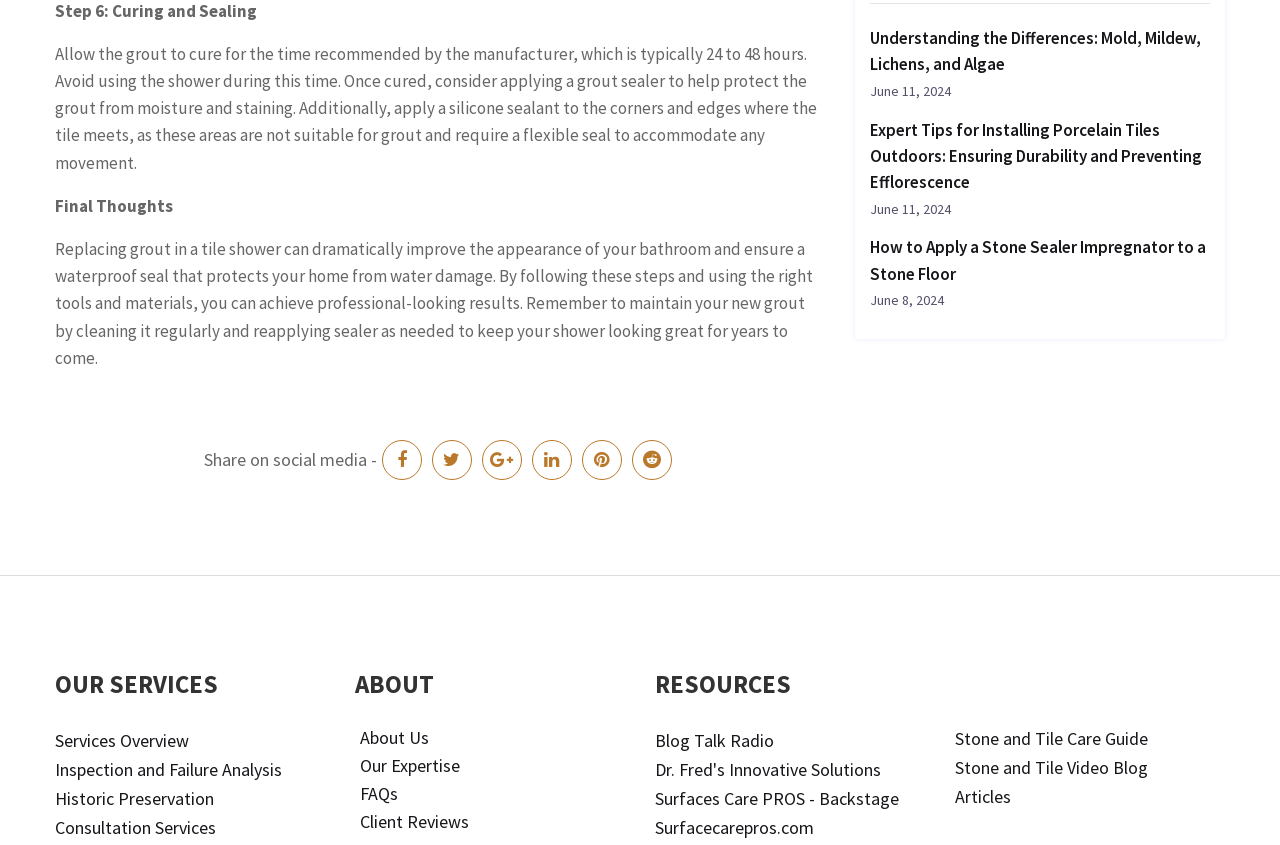Please find and report the bounding box coordinates of the element to click in order to perform the following action: "Read the article about replacing grout in a tile shower". The coordinates should be expressed as four float numbers between 0 and 1, in the format [left, top, right, bottom].

[0.298, 0.521, 0.329, 0.568]